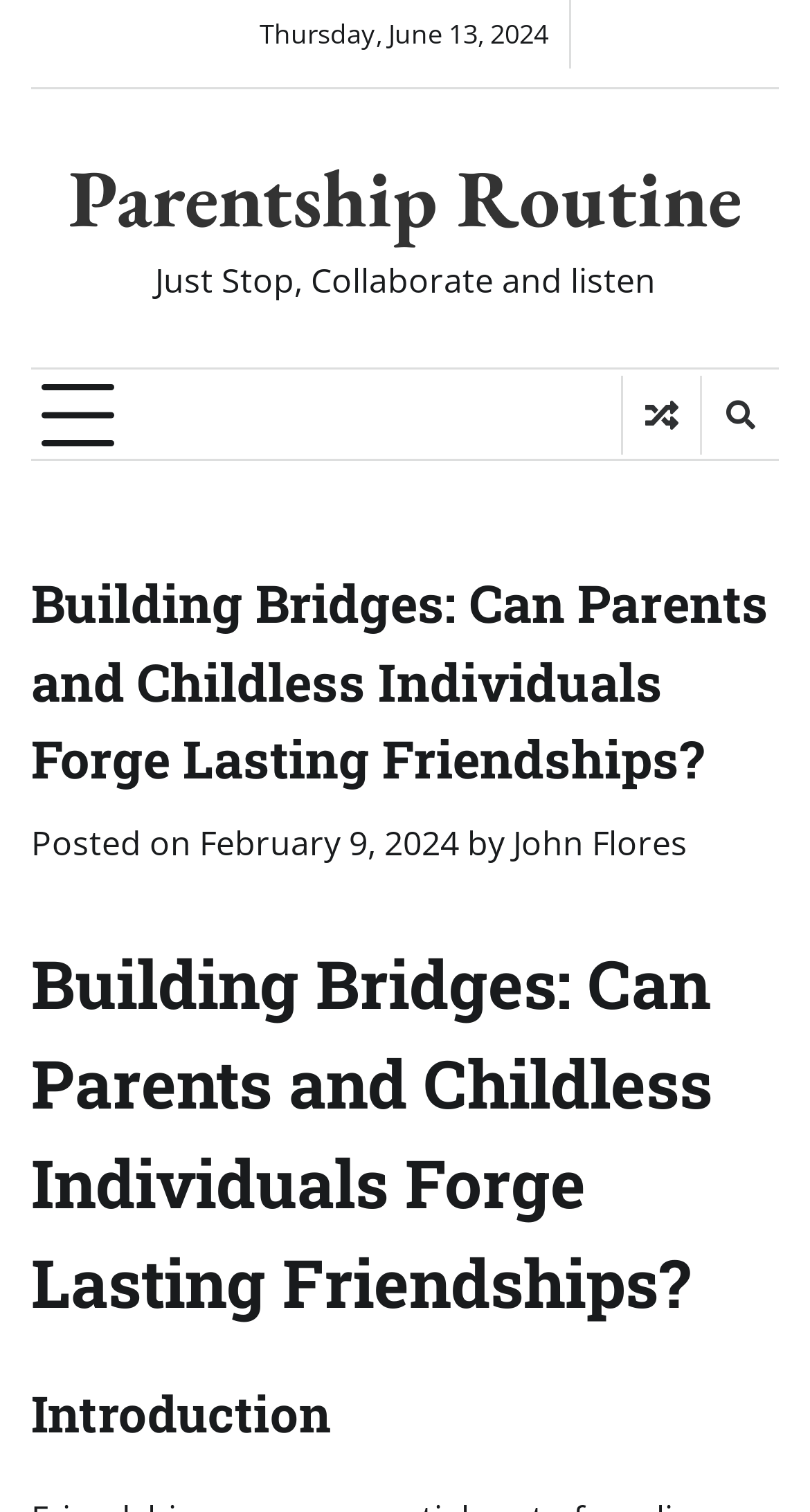Give a short answer to this question using one word or a phrase:
What is the date of the article?

February 9, 2024